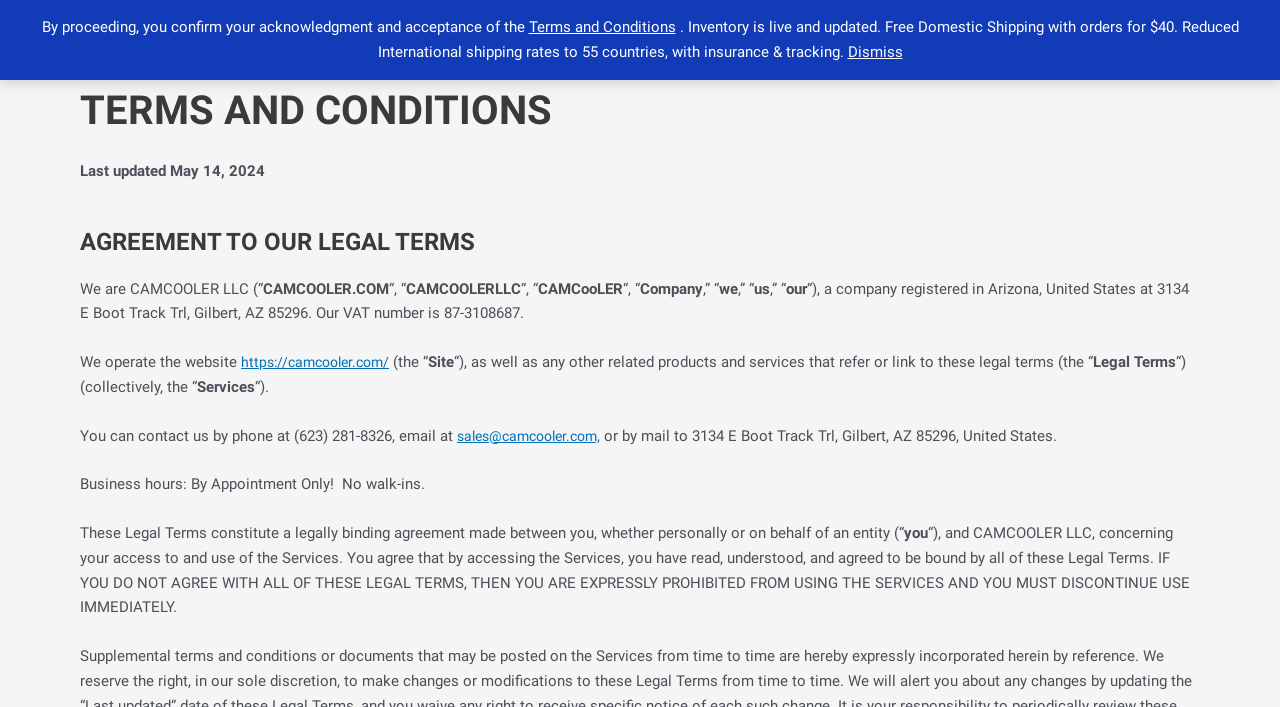How many countries have reduced international shipping rates?
Please provide a comprehensive answer based on the details in the screenshot.

The number of countries with reduced international shipping rates is mentioned in the notification section, specifically in the sentence 'Reduced International shipping rates to 55 countries, with insurance & tracking.' which indicates that there are 55 countries with reduced international shipping rates.